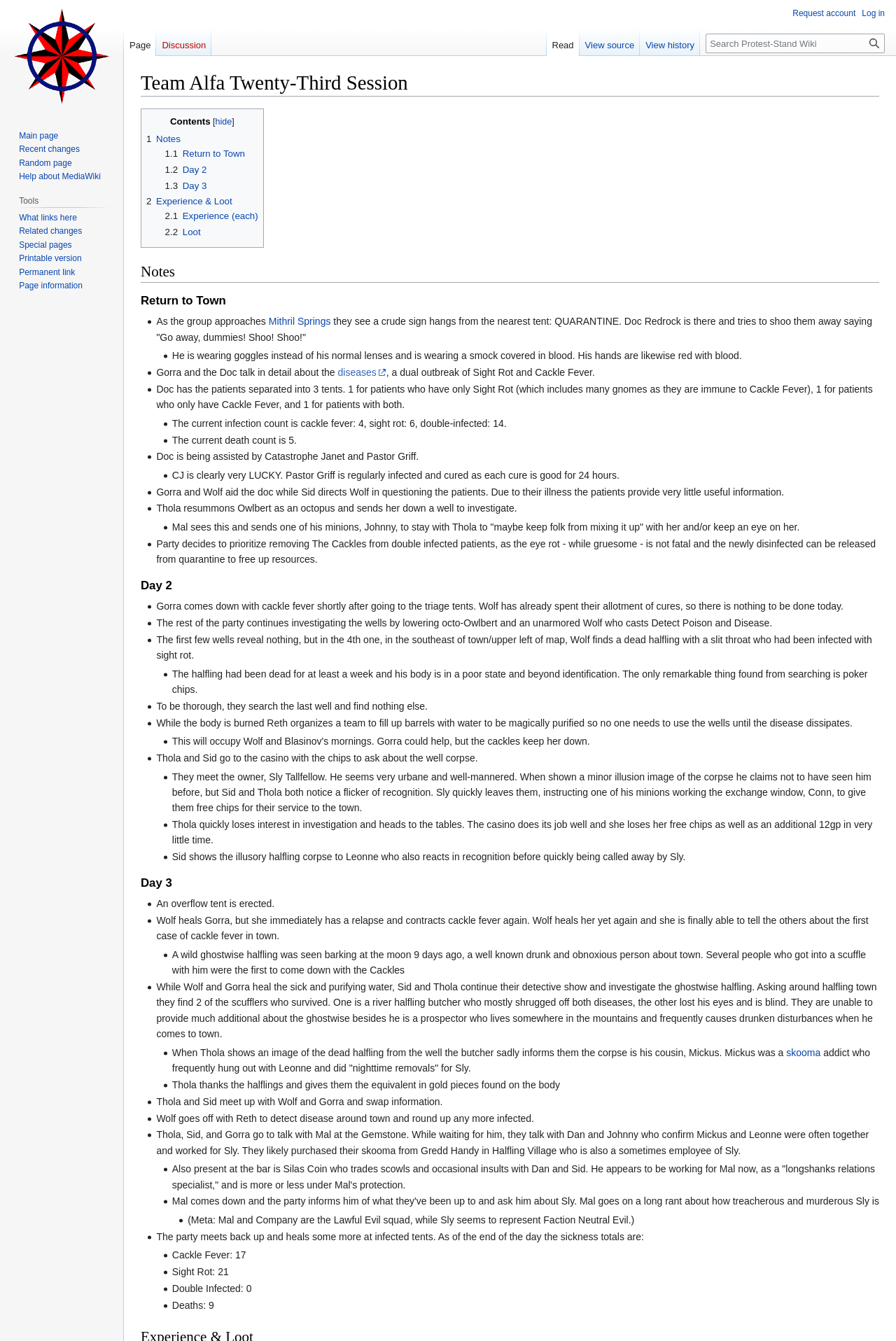Show the bounding box coordinates of the region that should be clicked to follow the instruction: "Read about Day 2."

[0.157, 0.426, 0.981, 0.444]